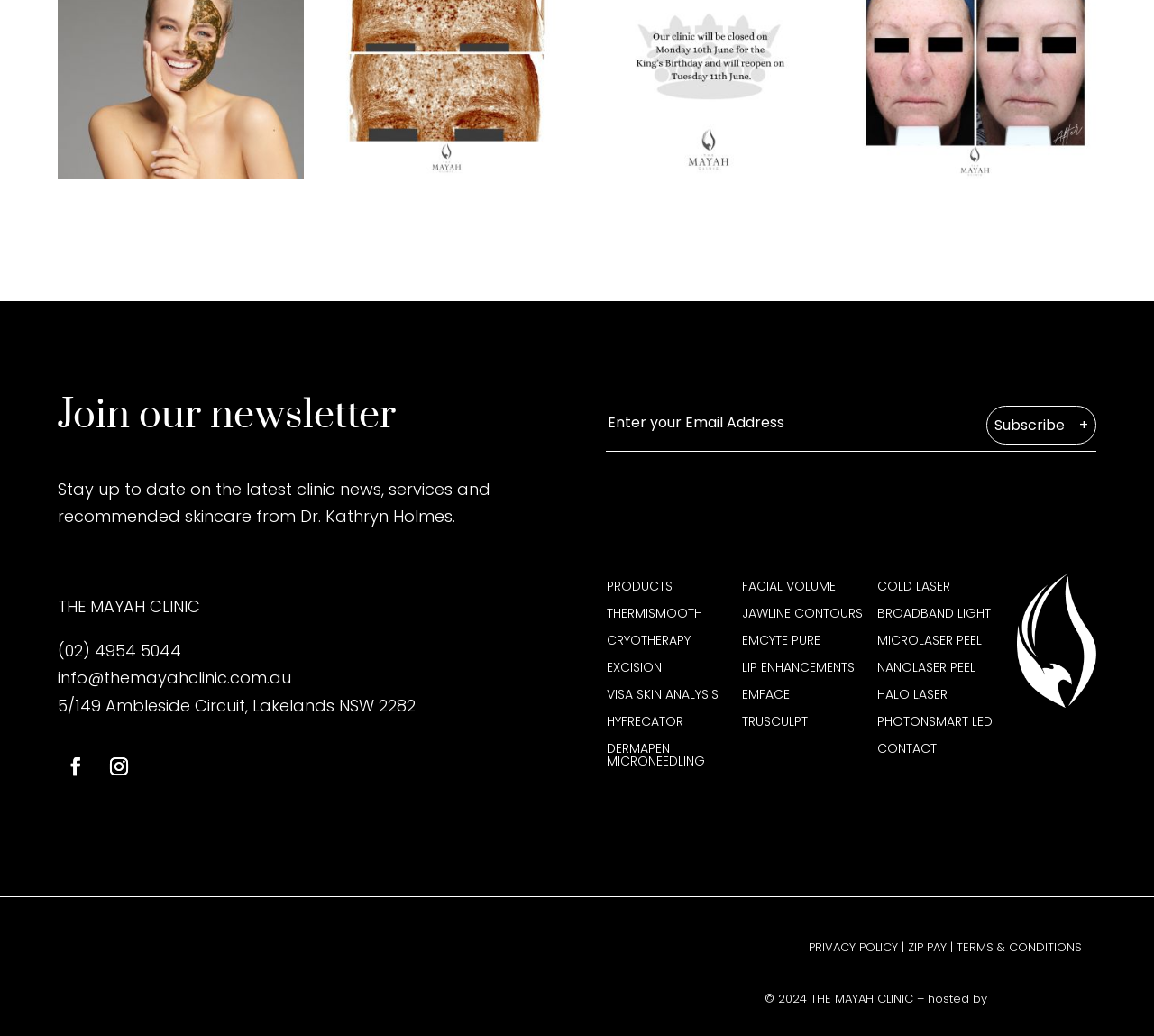Please give a concise answer to this question using a single word or phrase: 
What is the clinic's address?

5/149 Ambleside Circuit, Lakelands NSW 2282